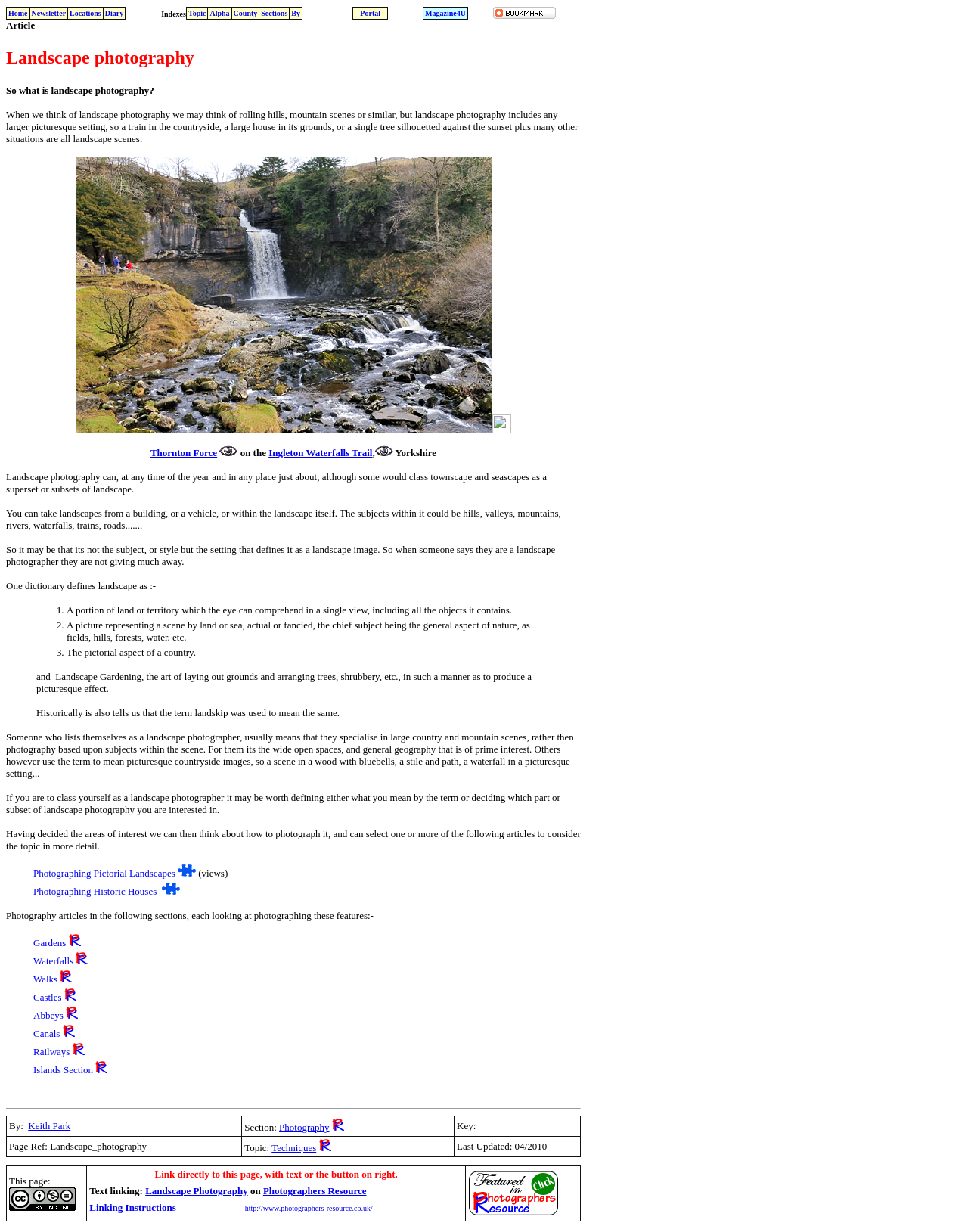Please determine the bounding box coordinates of the element to click on in order to accomplish the following task: "Learn about Photographing Pictorial Landscapes". Ensure the coordinates are four float numbers ranging from 0 to 1, i.e., [left, top, right, bottom].

[0.034, 0.704, 0.181, 0.713]